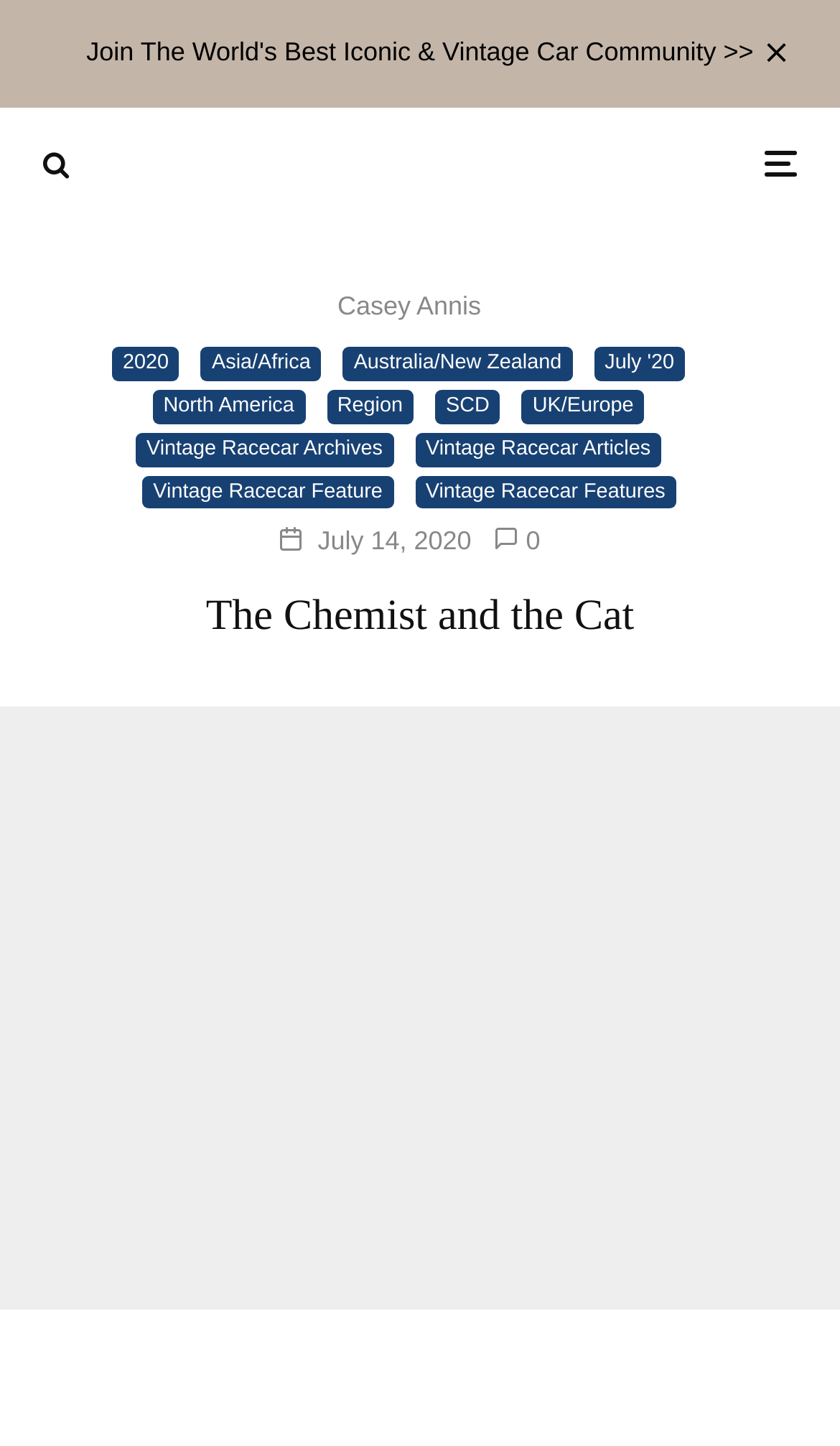Please identify the bounding box coordinates of the clickable region that I should interact with to perform the following instruction: "View Casey Annis's profile". The coordinates should be expressed as four float numbers between 0 and 1, i.e., [left, top, right, bottom].

[0.402, 0.201, 0.573, 0.222]